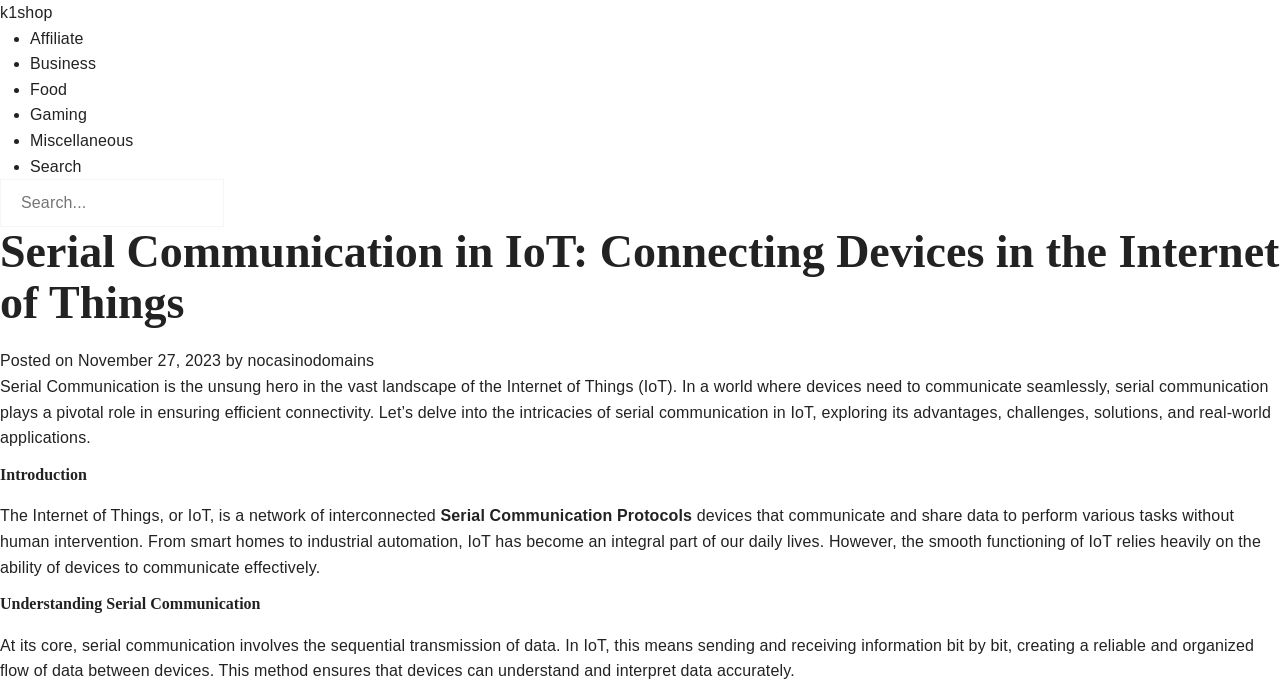What is the role of serial communication in IoT?
From the image, respond using a single word or phrase.

ensuring efficient connectivity